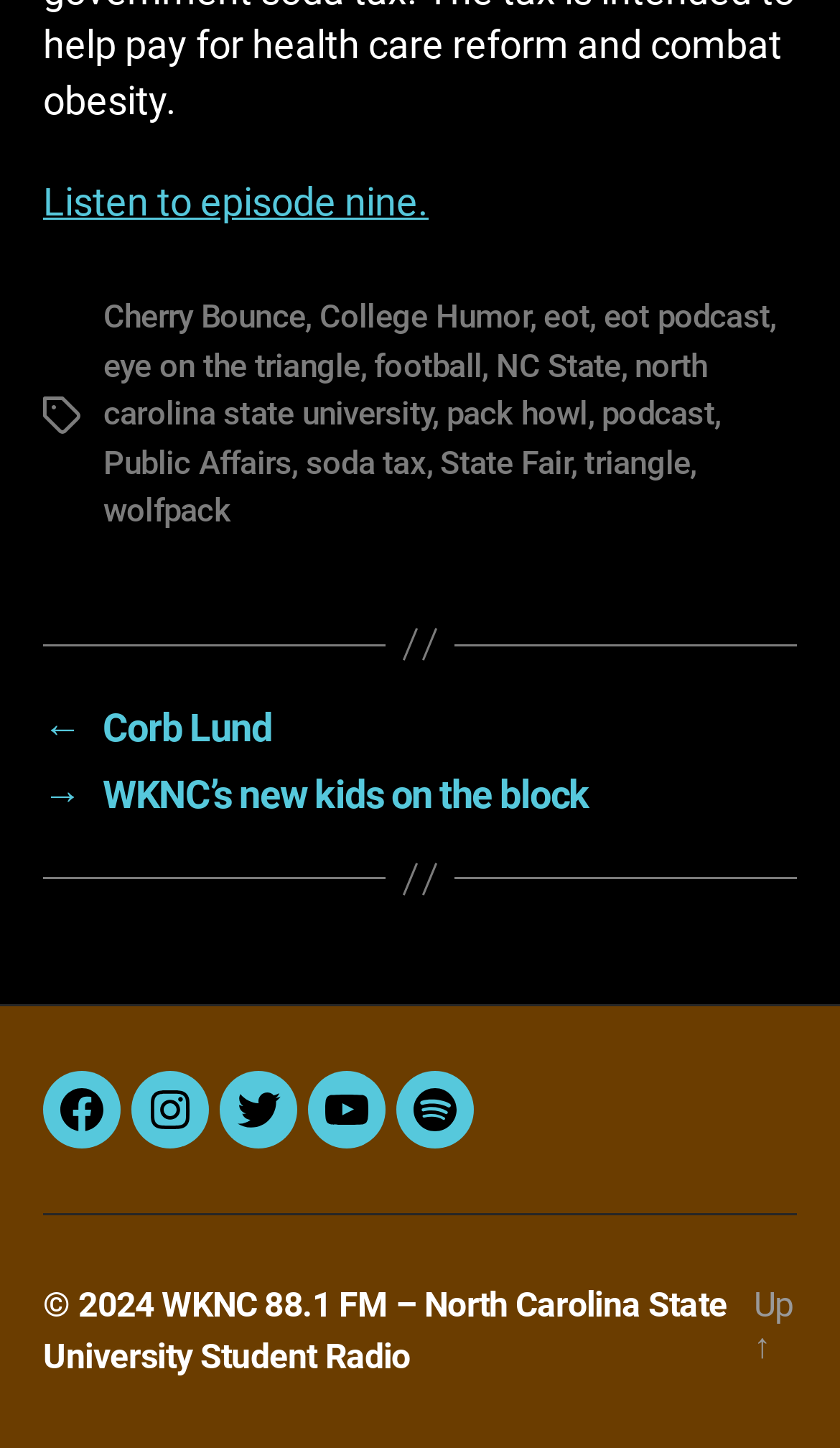Identify the bounding box for the UI element that is described as follows: "north carolina state university".

[0.123, 0.24, 0.842, 0.3]